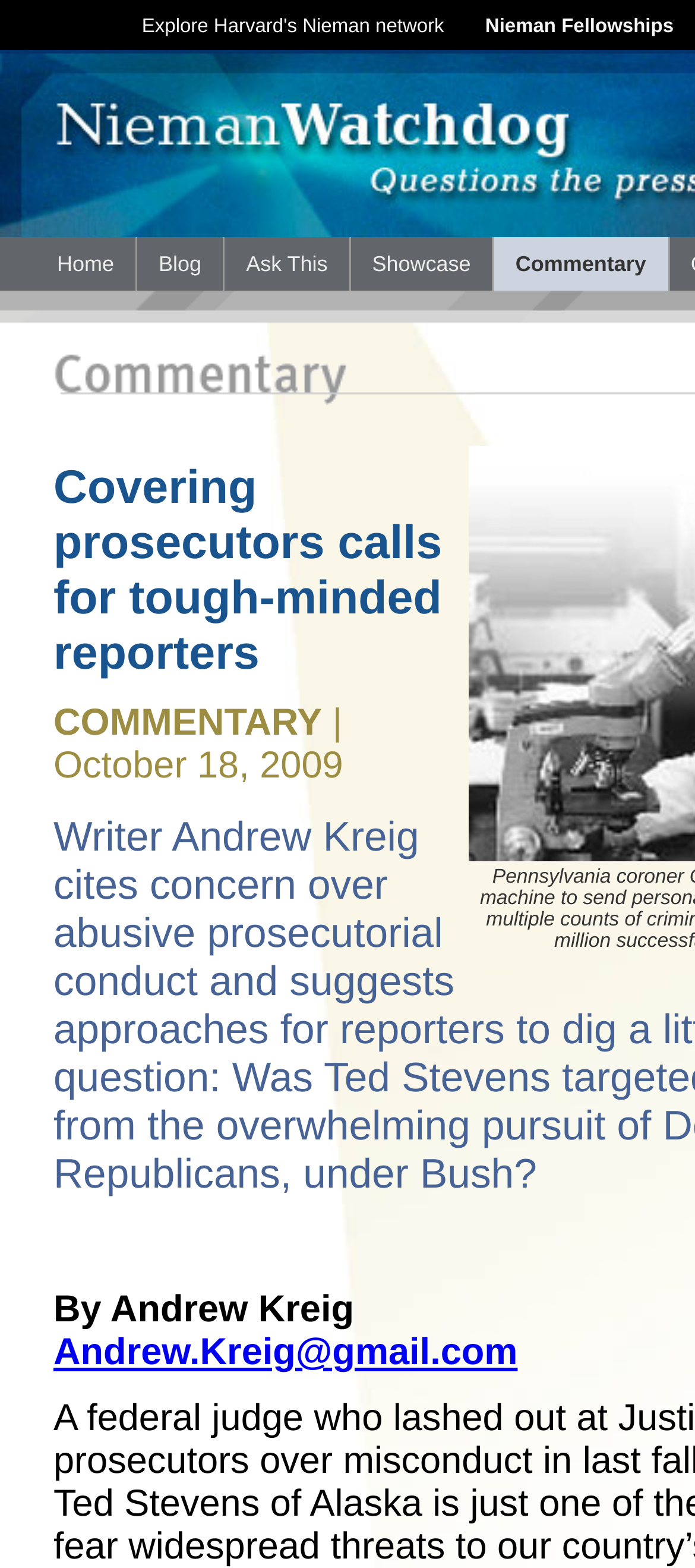Find the bounding box coordinates of the area that needs to be clicked in order to achieve the following instruction: "Visit Home page". The coordinates should be specified as four float numbers between 0 and 1, i.e., [left, top, right, bottom].

[0.051, 0.16, 0.195, 0.176]